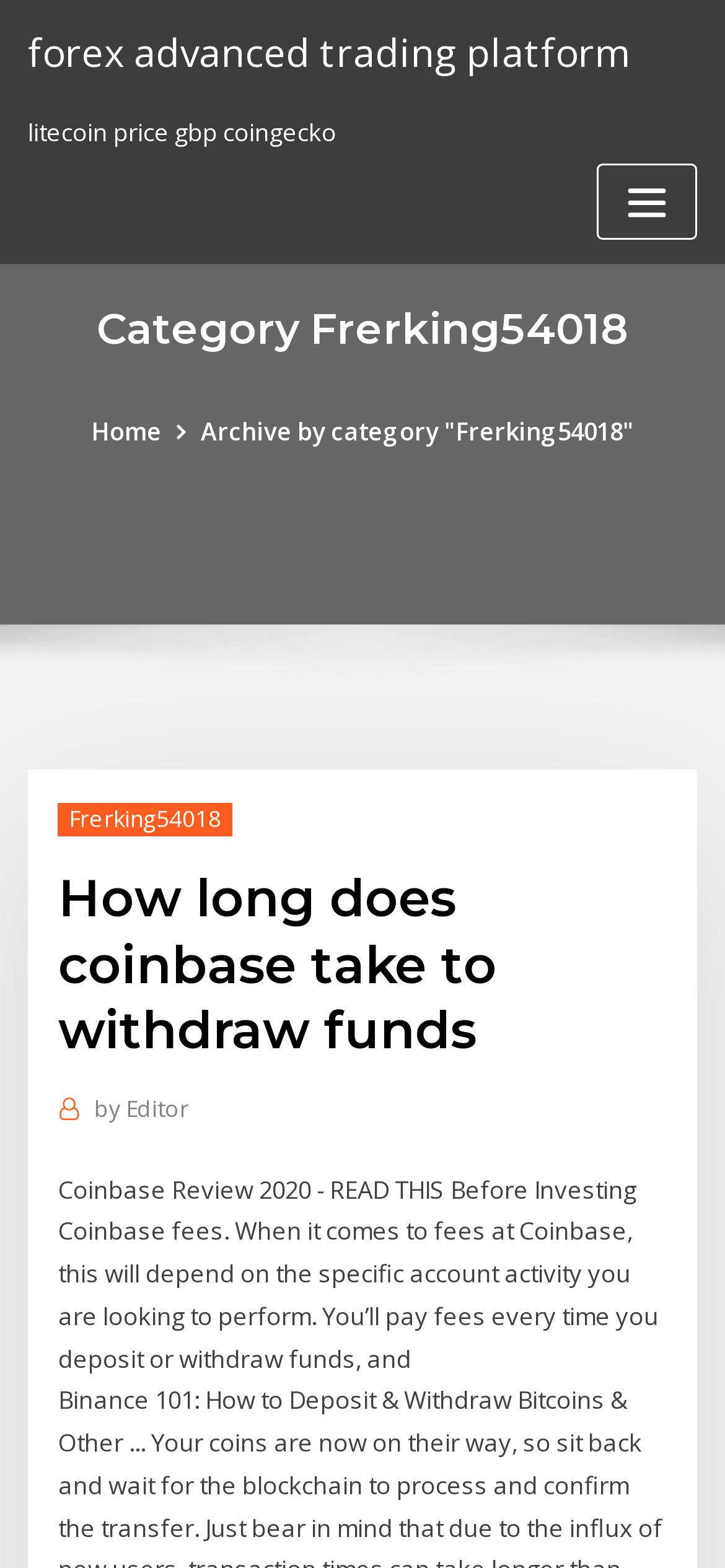Generate a comprehensive description of the webpage.

The webpage appears to be a blog post or article discussing Coinbase, a cryptocurrency exchange platform. At the top of the page, there is a link to a "forex advanced trading platform" and a static text displaying the "litecoin price gbp coingecko". 

On the top right corner, there is a button to "Toggle navigation" which is currently not expanded. Below the button, there is a heading titled "Category Frerking54018" that spans across the page. 

Underneath the heading, there are three links: "Home", "Archive by category 'Frerking54018'", and a sub-link "Frerking54018" that is positioned slightly below the "Archive" link. 

Further down the page, there is a header section that contains a heading titled "How long does coinbase take to withdraw funds". Below this heading, there is a link "by Editor" and a block of static text that summarizes a Coinbase review, discussing fees associated with depositing and withdrawing funds on the platform.